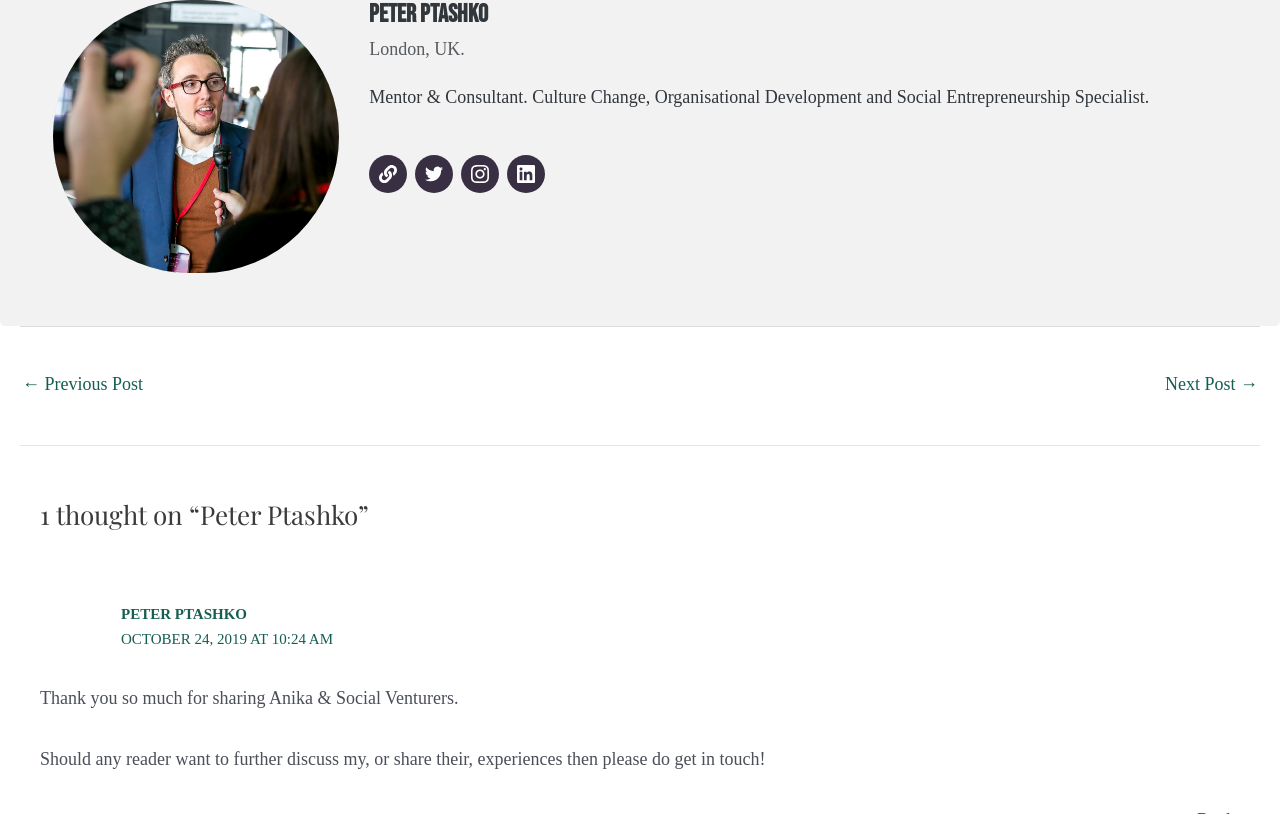Bounding box coordinates are given in the format (top-left x, top-left y, bottom-right x, bottom-right y). All values should be floating point numbers between 0 and 1. Provide the bounding box coordinate for the UI element described as: ← Previous Post

[0.017, 0.449, 0.112, 0.5]